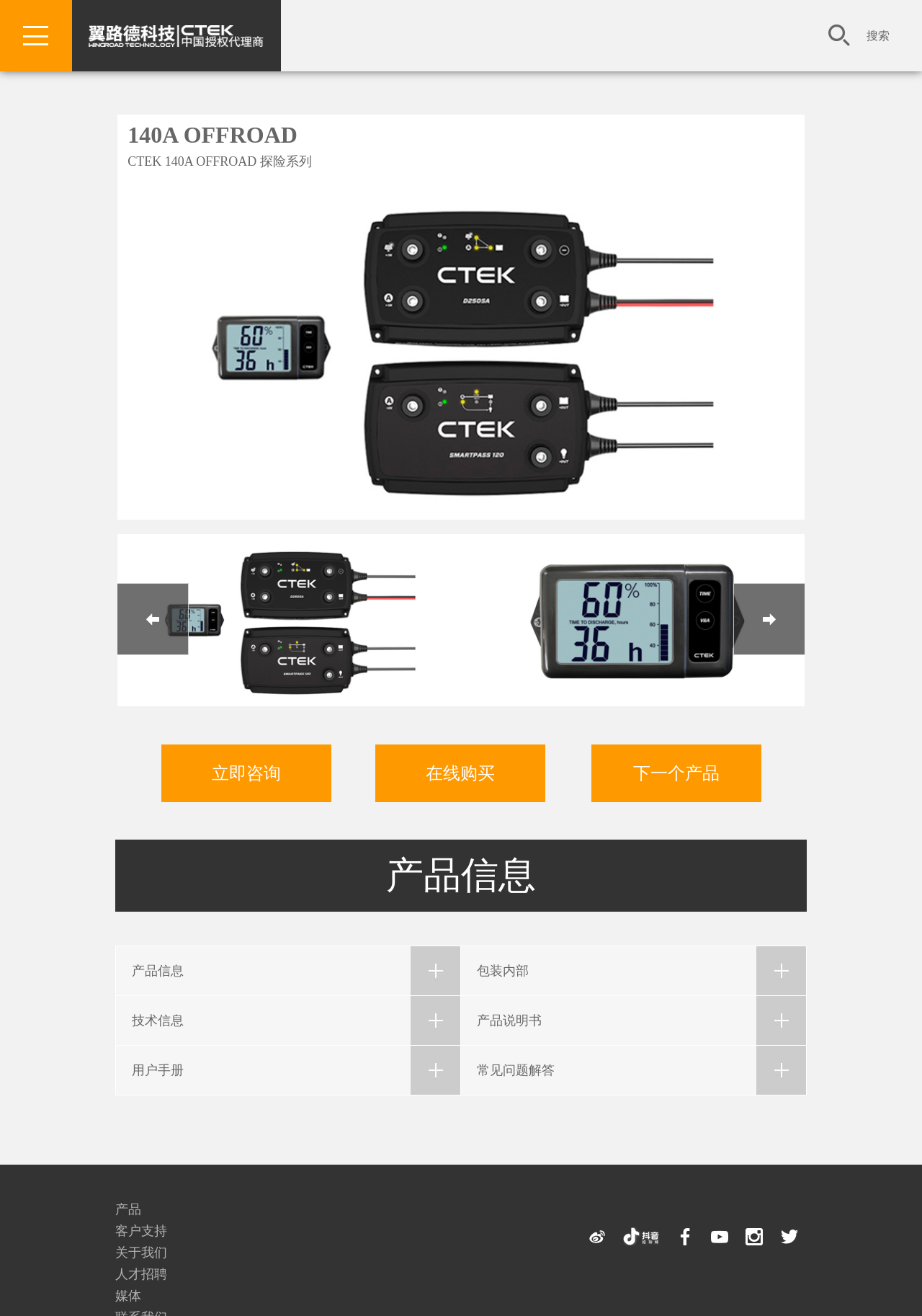Give a detailed account of the webpage, highlighting key information.

This webpage is about the CTEK 140A OFFROAD smart charger product introduction. At the top left, there is a link to the CTEK official website, accompanied by a small image. On the top right, there is a search bar with the text "搜索". 

Below the search bar, there is a large image of the 140A OFFROAD product, taking up most of the width of the page. Above the image, there is a text "CTEK 140A OFFROAD 探险系列". On the right side of the image, there are two links with icons, and below them, there are three buttons: "立即咨询", "在线购买", and "下一个产品".

Further down, there are several sections of text, including "产品信息", "技术信息", "用户手册", "包装内部", "产品说明书", and "常见问题解答". These sections are arranged in two columns, with the left column containing the first three sections and the right column containing the last three sections.

At the bottom of the page, there is a navigation menu with links to "产品", "客户支持", "关于我们", "人才招聘", and "媒体". On the right side of the navigation menu, there are five social media links with icons.